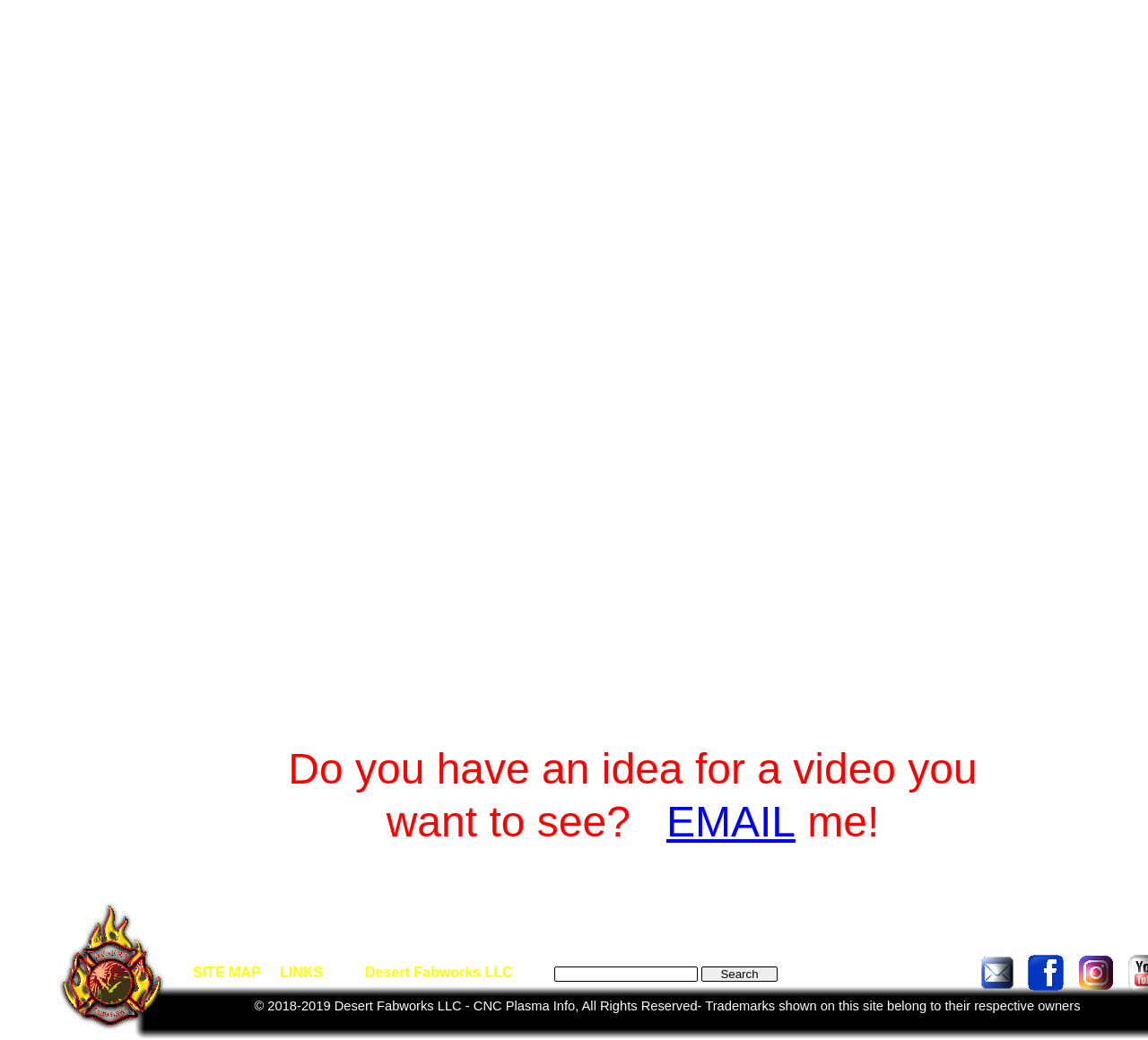Can you give a comprehensive explanation to the question given the content of the image?
How many iframes are there on the webpage?

There are three iframes on the webpage, located at different positions, with different bounding box coordinates.